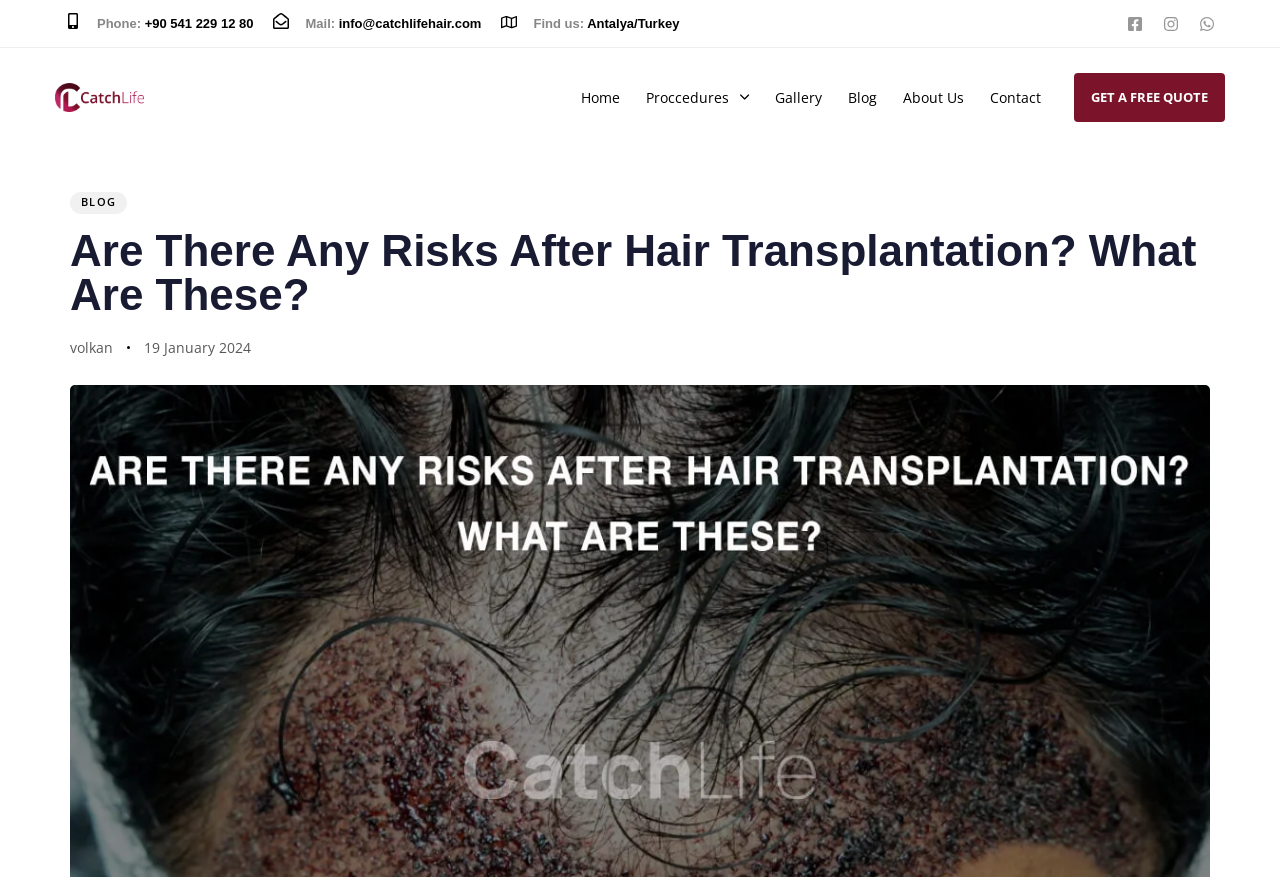Please provide a brief answer to the question using only one word or phrase: 
What is the location of Catchlife Hair?

Antalya/Turkey